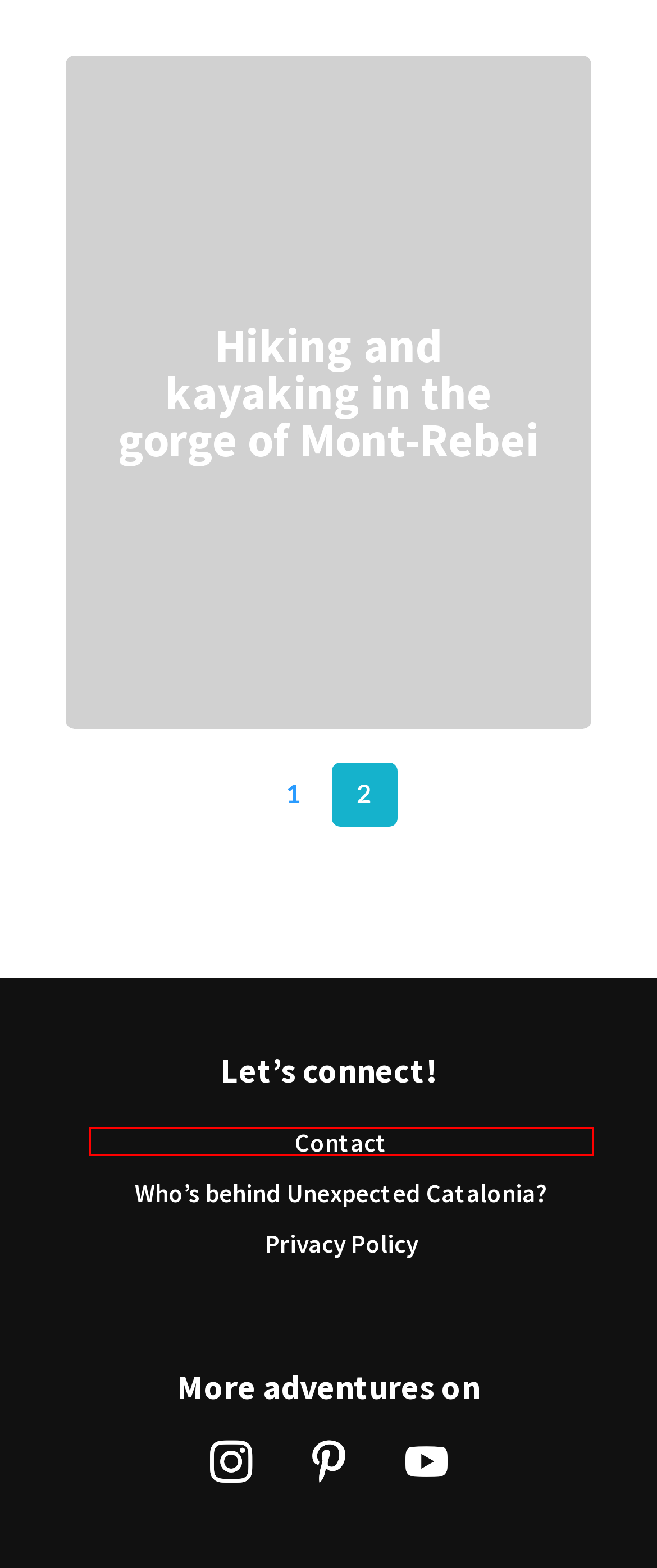Observe the screenshot of a webpage with a red bounding box around an element. Identify the webpage description that best fits the new page after the element inside the bounding box is clicked. The candidates are:
A. Port del Comte: A ski resort nearby Barcelona
B. Llavorsí: A paradise for rafting and canyoning in the Pyrenees
C. Mont-Rebei: A breathtaking gorge for hiking and kayaking
D. Privacy Policy
E. Contact - Unexpected Catalonia
F. A guide to all the ski resorts in Catalonia
G. Who's behind Unexpected Catalonia?
H. Carros de Foc: The greatest adventure in the Catalan Pyrenees

E